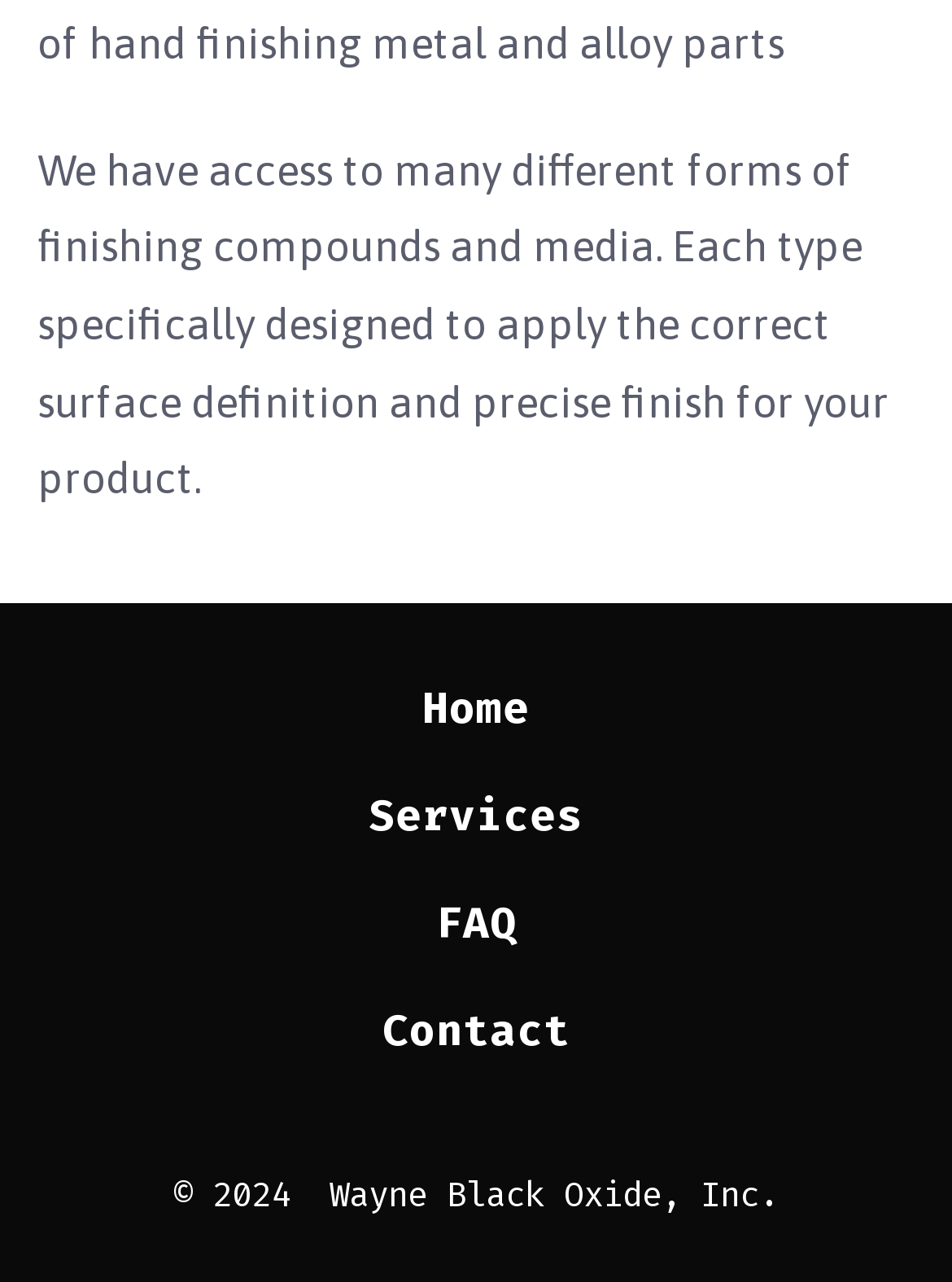How many navigation links are there?
Utilize the image to construct a detailed and well-explained answer.

I counted the number of links in the footer menu, which are 'Home', 'Services', 'FAQ', and 'Contact'. There are 4 links in total.